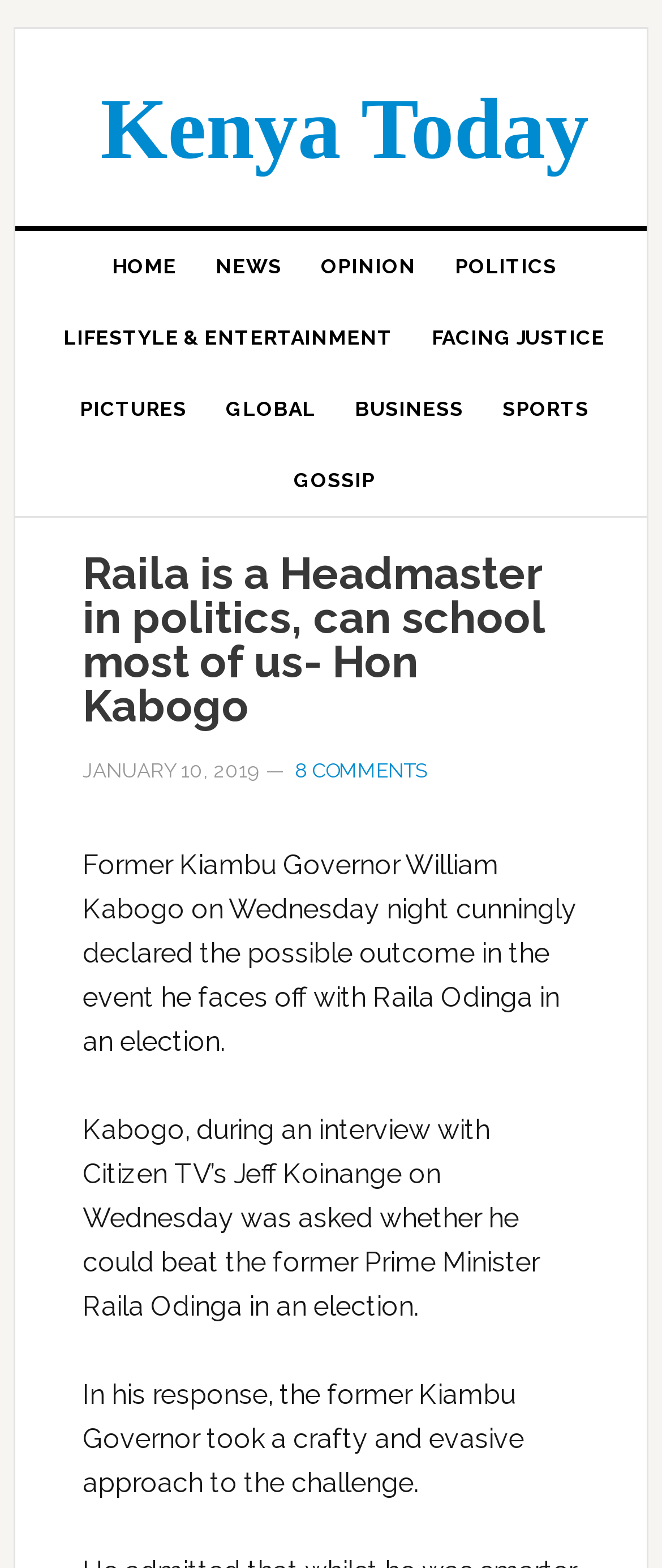Indicate the bounding box coordinates of the element that needs to be clicked to satisfy the following instruction: "Click on Kenya Today". The coordinates should be four float numbers between 0 and 1, i.e., [left, top, right, bottom].

[0.152, 0.053, 0.889, 0.114]